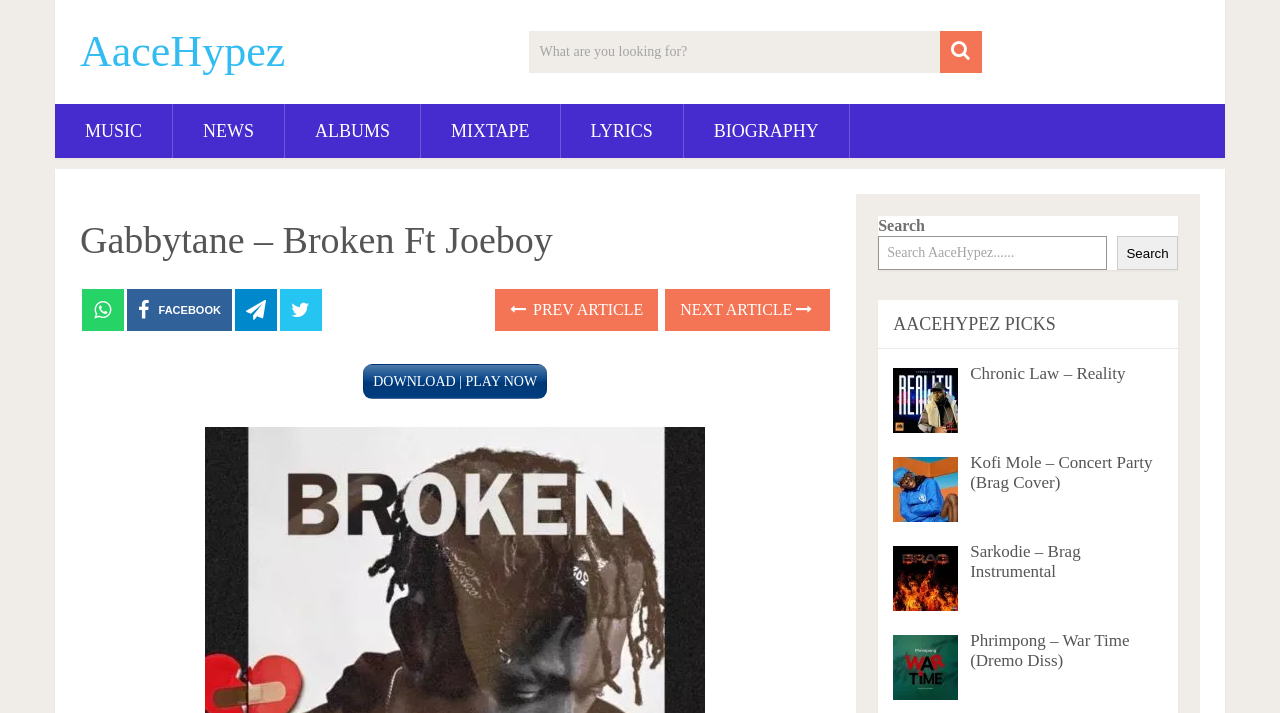What is the purpose of the search box?
From the screenshot, provide a brief answer in one word or phrase.

To search for music